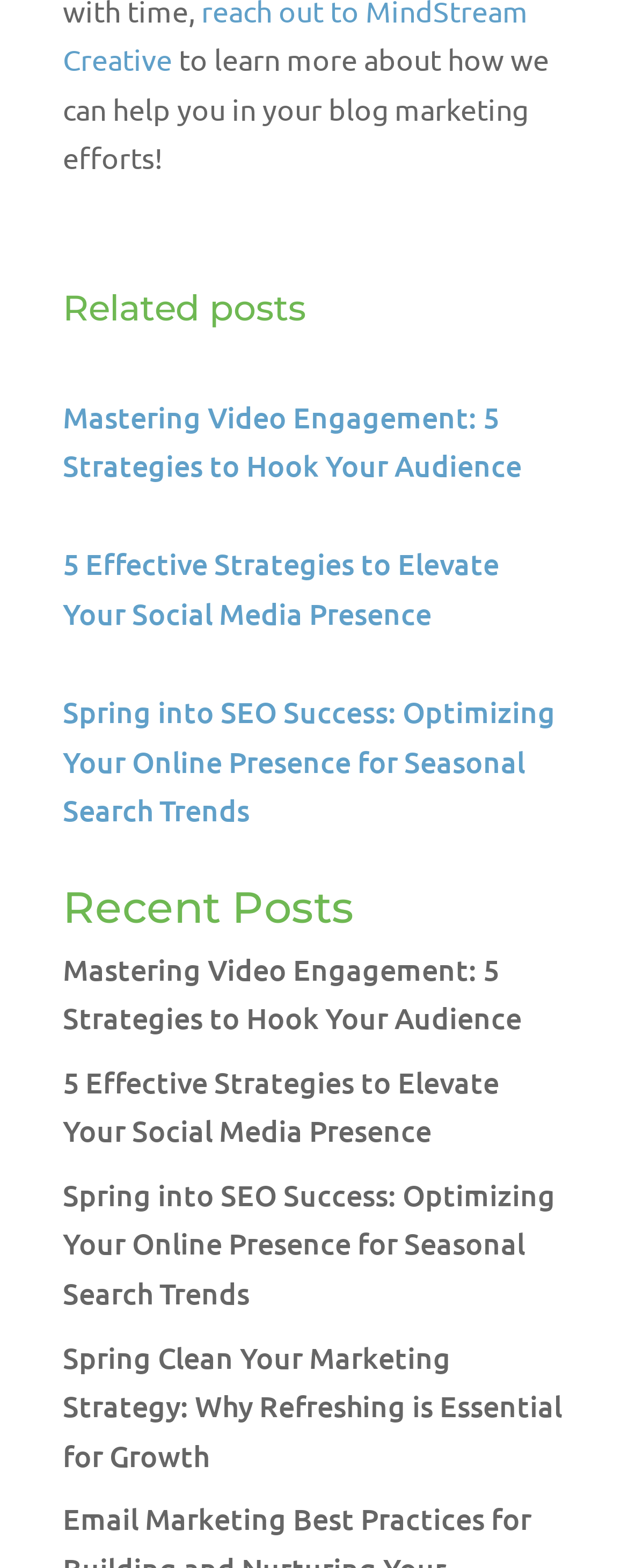What is the title of the second recent post?
Using the image, provide a concise answer in one word or a short phrase.

5 Effective Strategies to Elevate Your Social Media Presence